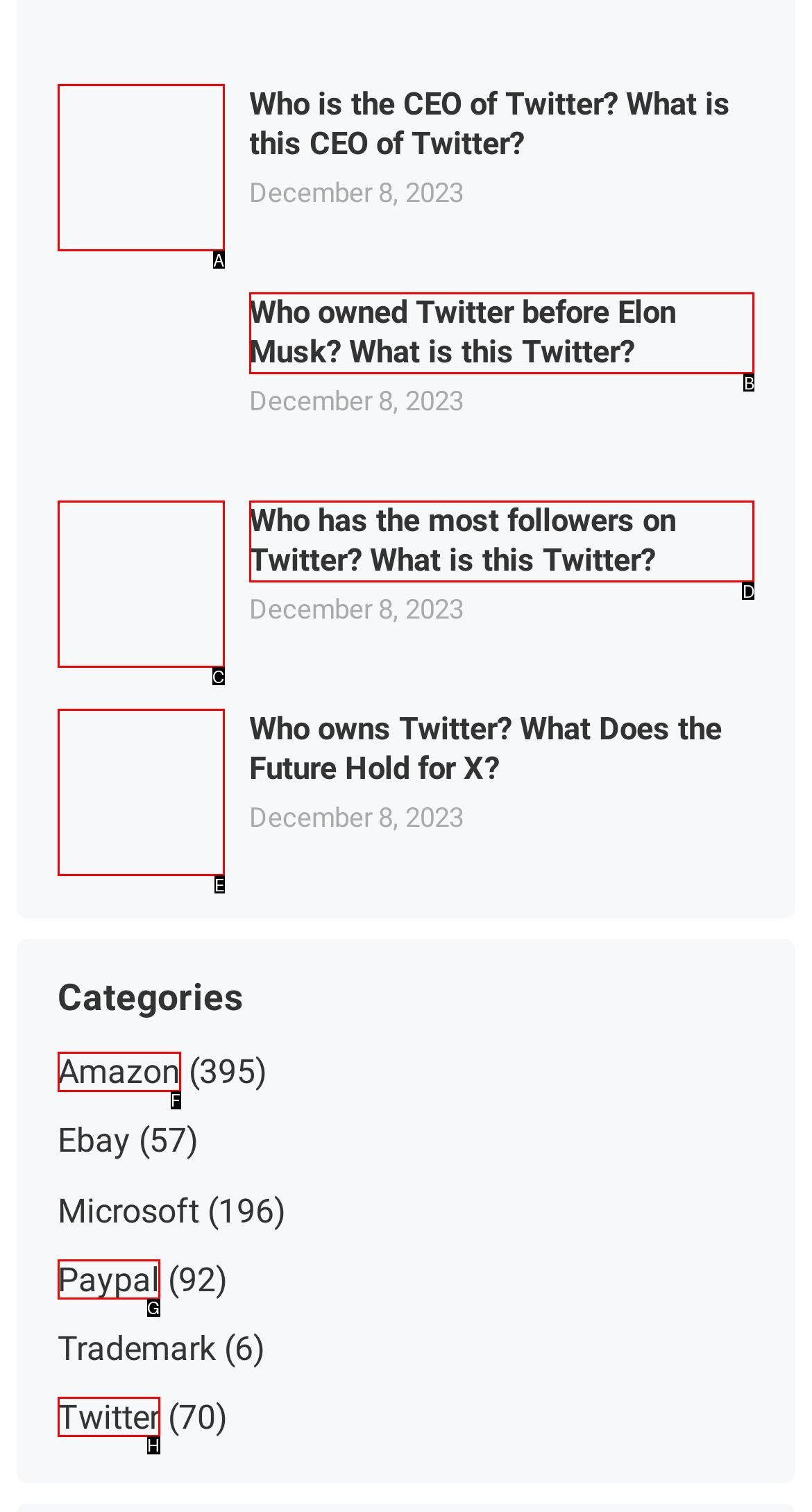Identify the letter of the UI element you should interact with to perform the task: Go to Twitter category
Reply with the appropriate letter of the option.

H